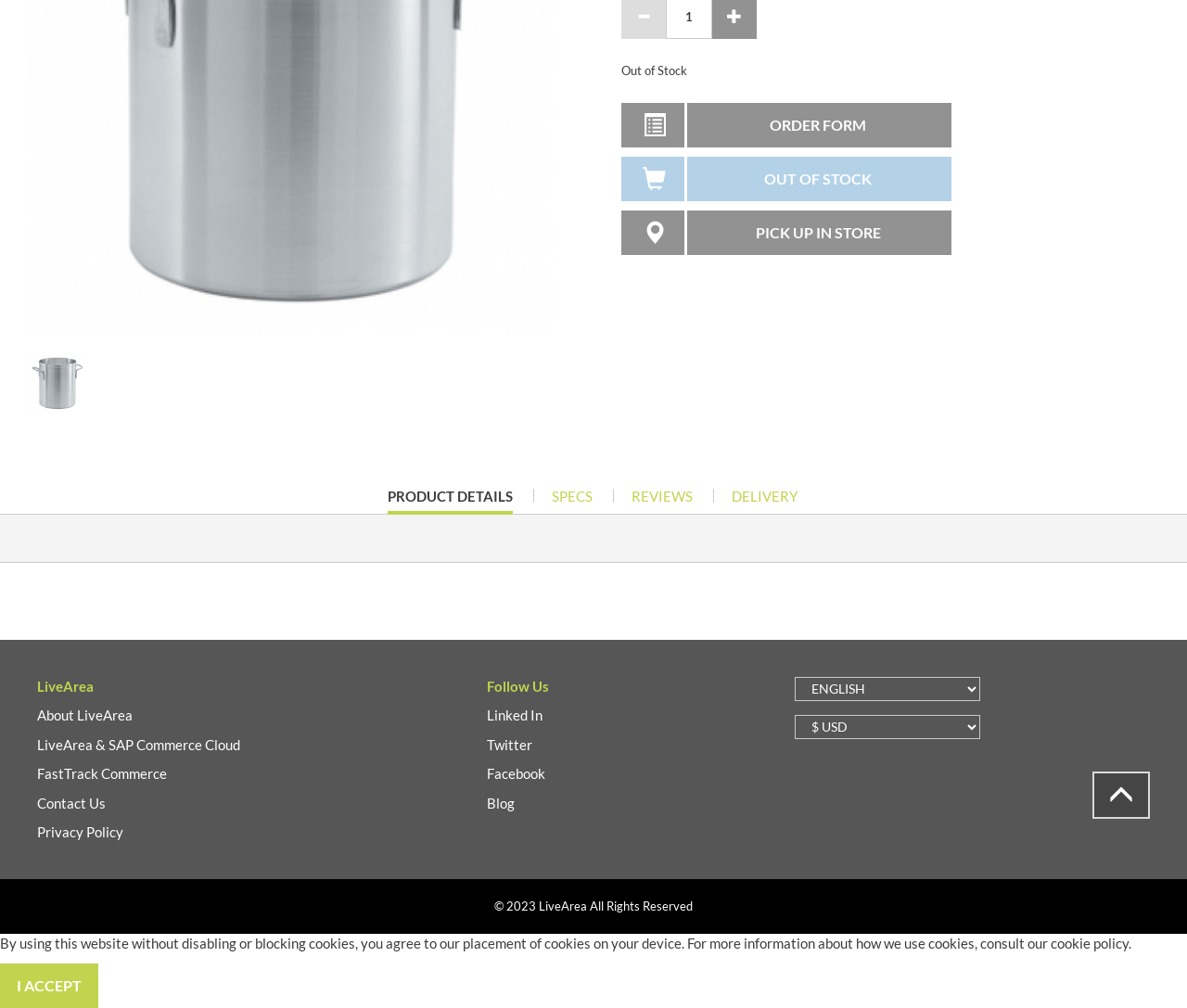From the webpage screenshot, predict the bounding box of the UI element that matches this description: "Pick Up in Store".

[0.523, 0.209, 0.802, 0.253]